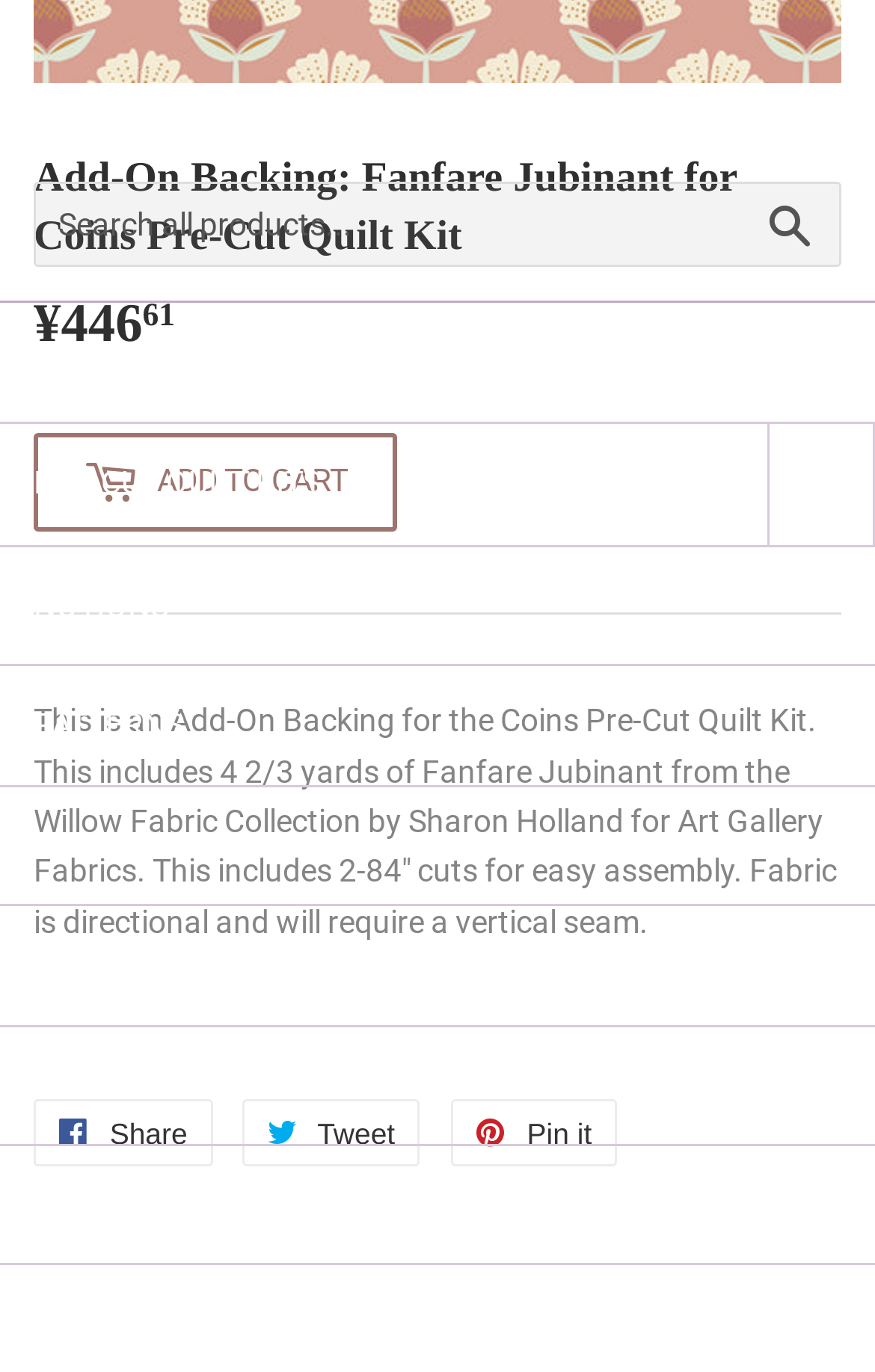Please identify the bounding box coordinates of the element that needs to be clicked to execute the following command: "Search all products". Provide the bounding box using four float numbers between 0 and 1, formatted as [left, top, right, bottom].

[0.038, 0.133, 0.962, 0.195]